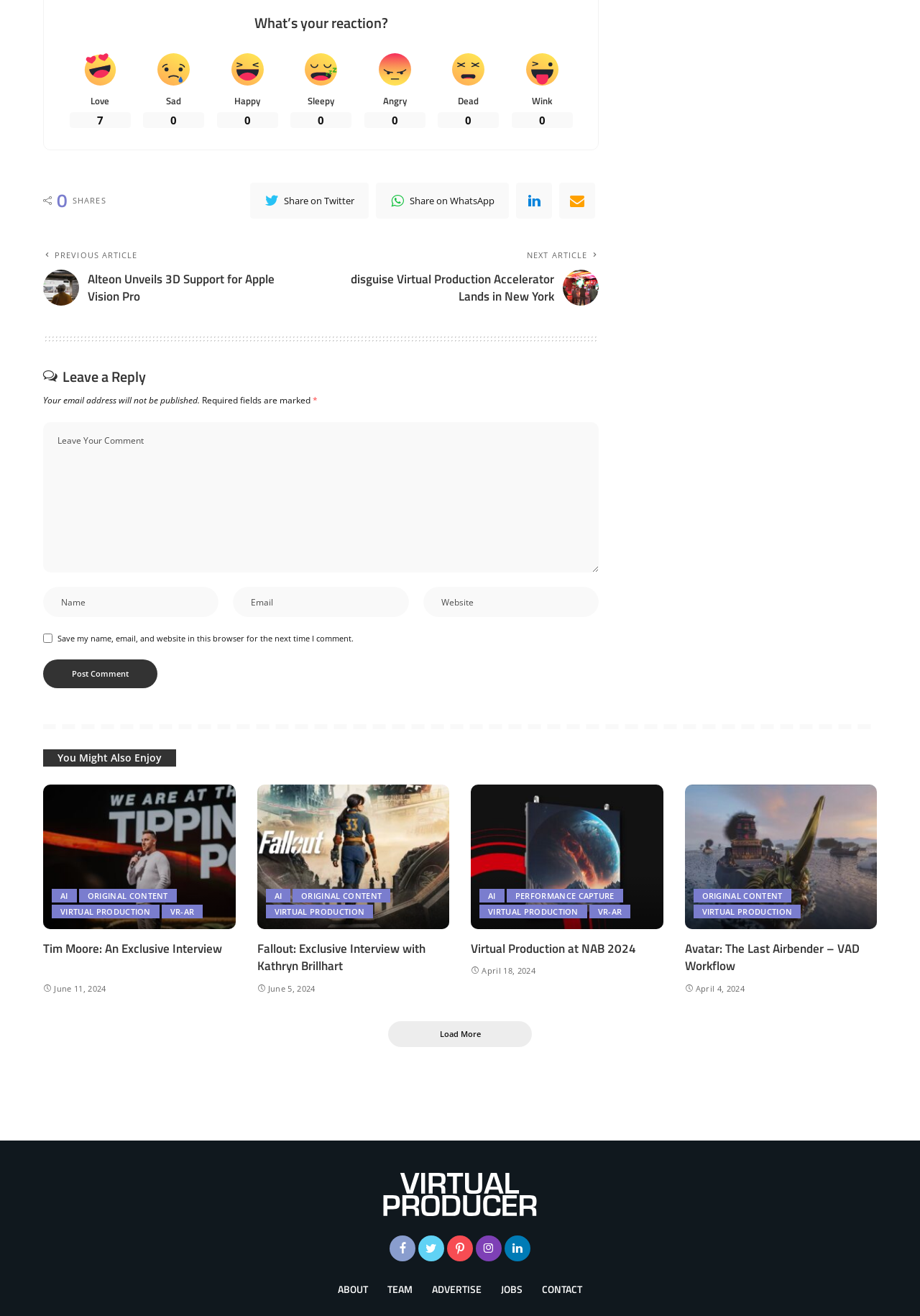Indicate the bounding box coordinates of the element that needs to be clicked to satisfy the following instruction: "Leave a comment". The coordinates should be four float numbers between 0 and 1, i.e., [left, top, right, bottom].

None